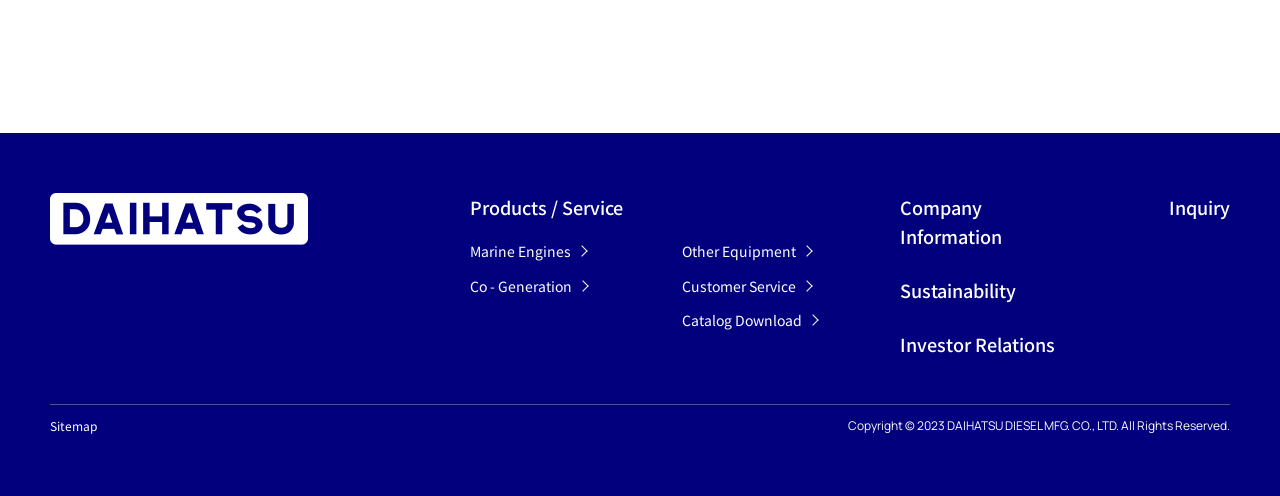How many main categories are there?
Carefully examine the image and provide a detailed answer to the question.

There are 9 main categories listed on the webpage, including 'Products / Service', 'Marine Engines', 'Co - Generation', 'Other Equipment', 'Customer Service', 'Catalog Download', 'Company Information', 'Sustainability', and 'Investor Relations'.